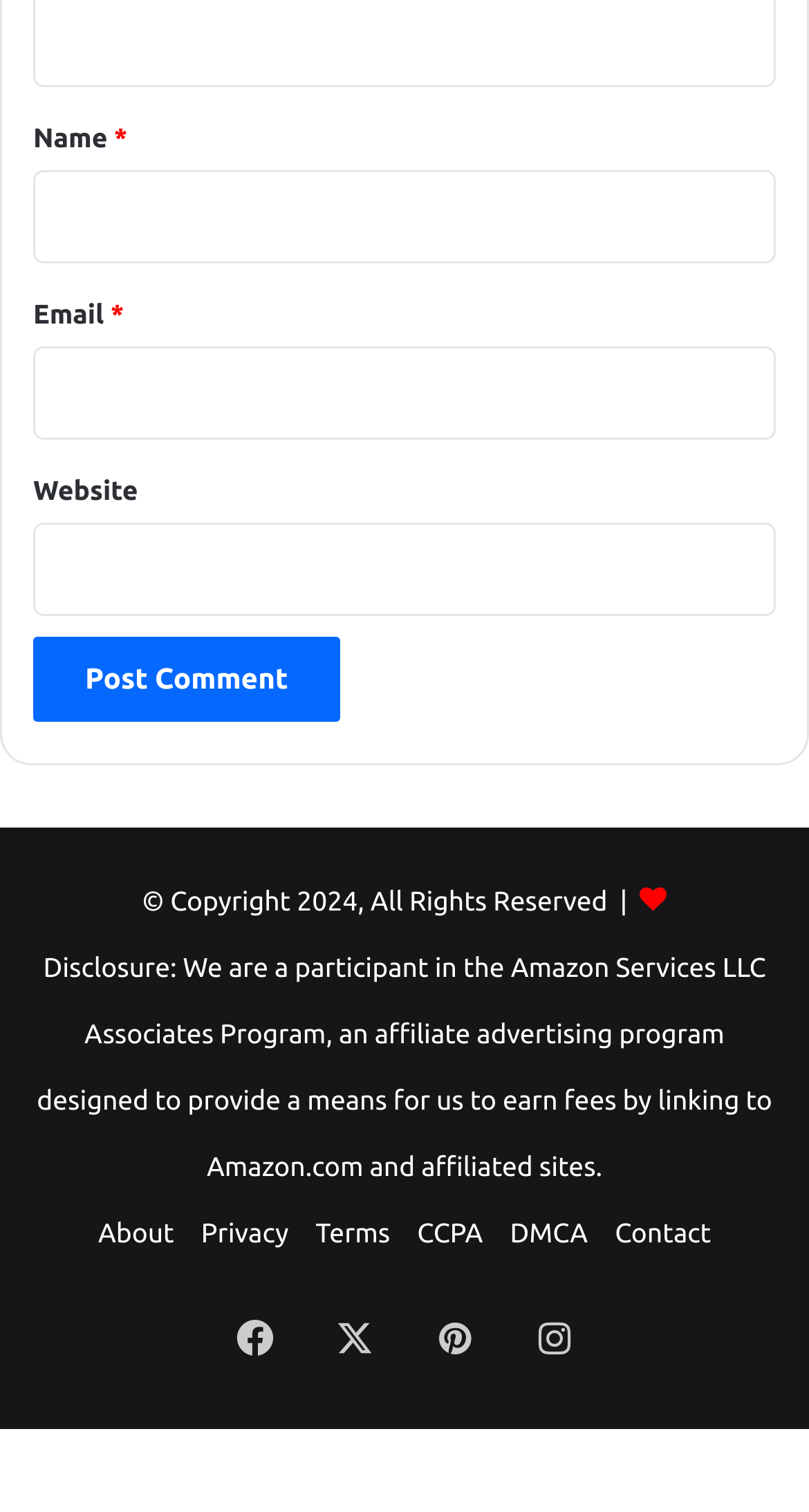Predict the bounding box coordinates for the UI element described as: "parent_node: Website name="url"". The coordinates should be four float numbers between 0 and 1, presented as [left, top, right, bottom].

[0.041, 0.346, 0.959, 0.408]